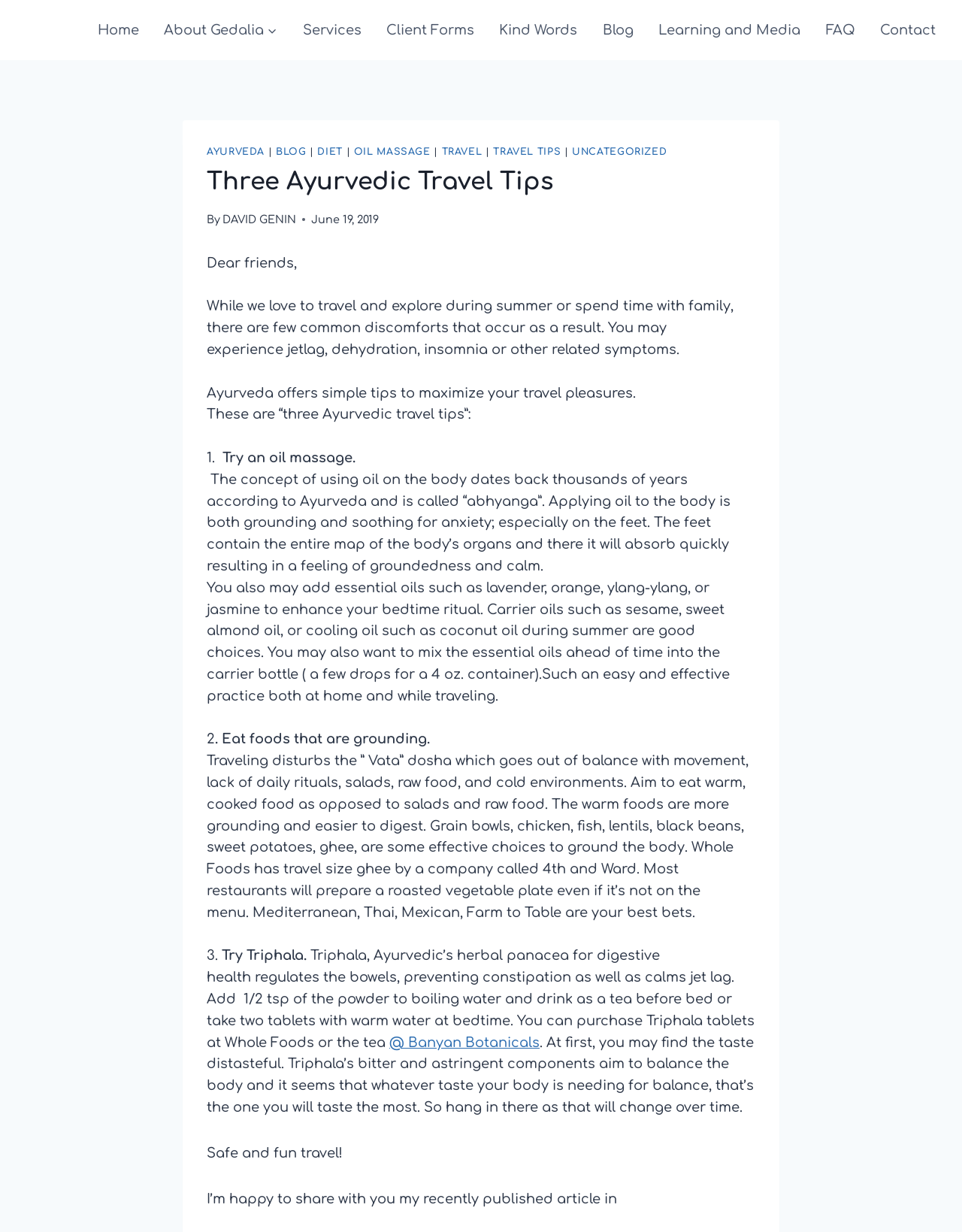Please locate the bounding box coordinates of the region I need to click to follow this instruction: "Click on the 'DAVID GENIN' link".

[0.231, 0.173, 0.308, 0.183]